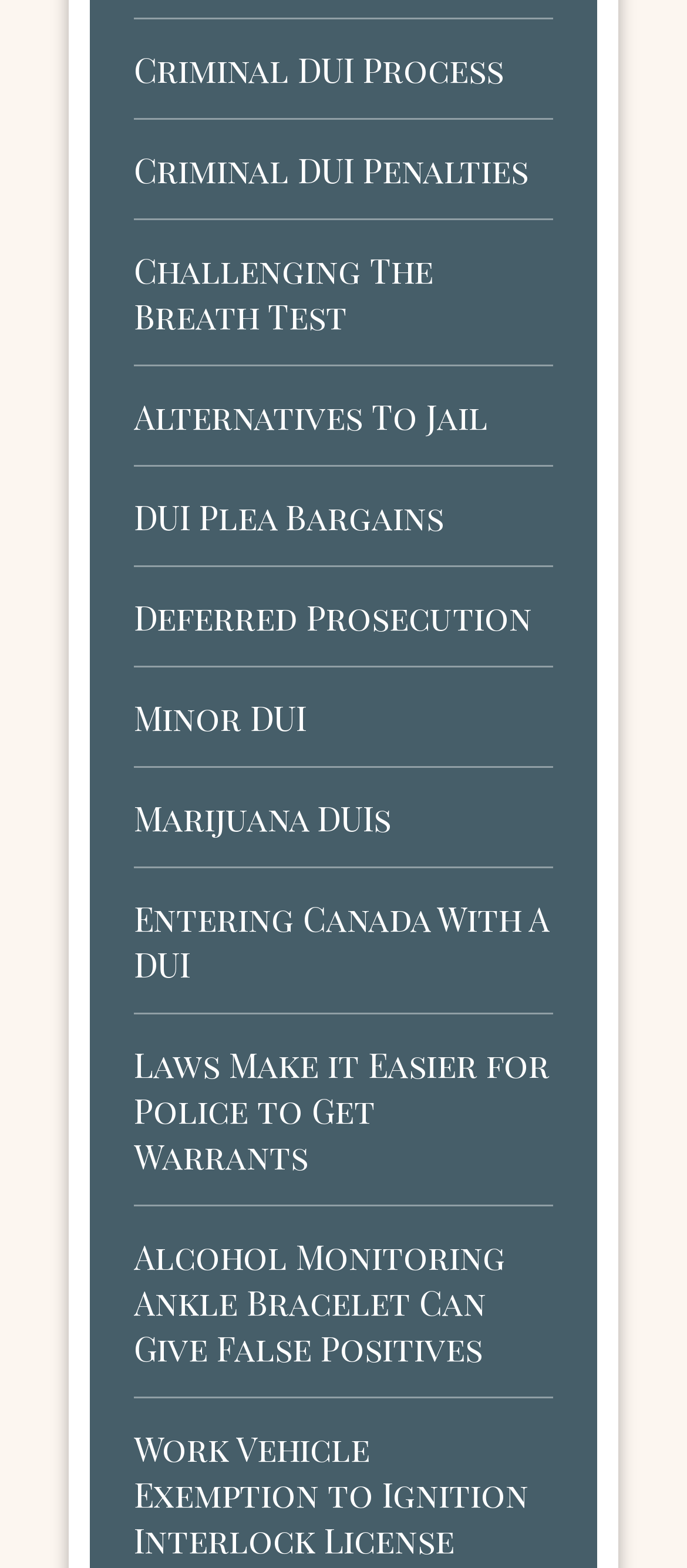Please identify the bounding box coordinates of the element that needs to be clicked to perform the following instruction: "Explore alternatives to jail".

[0.195, 0.251, 0.71, 0.28]